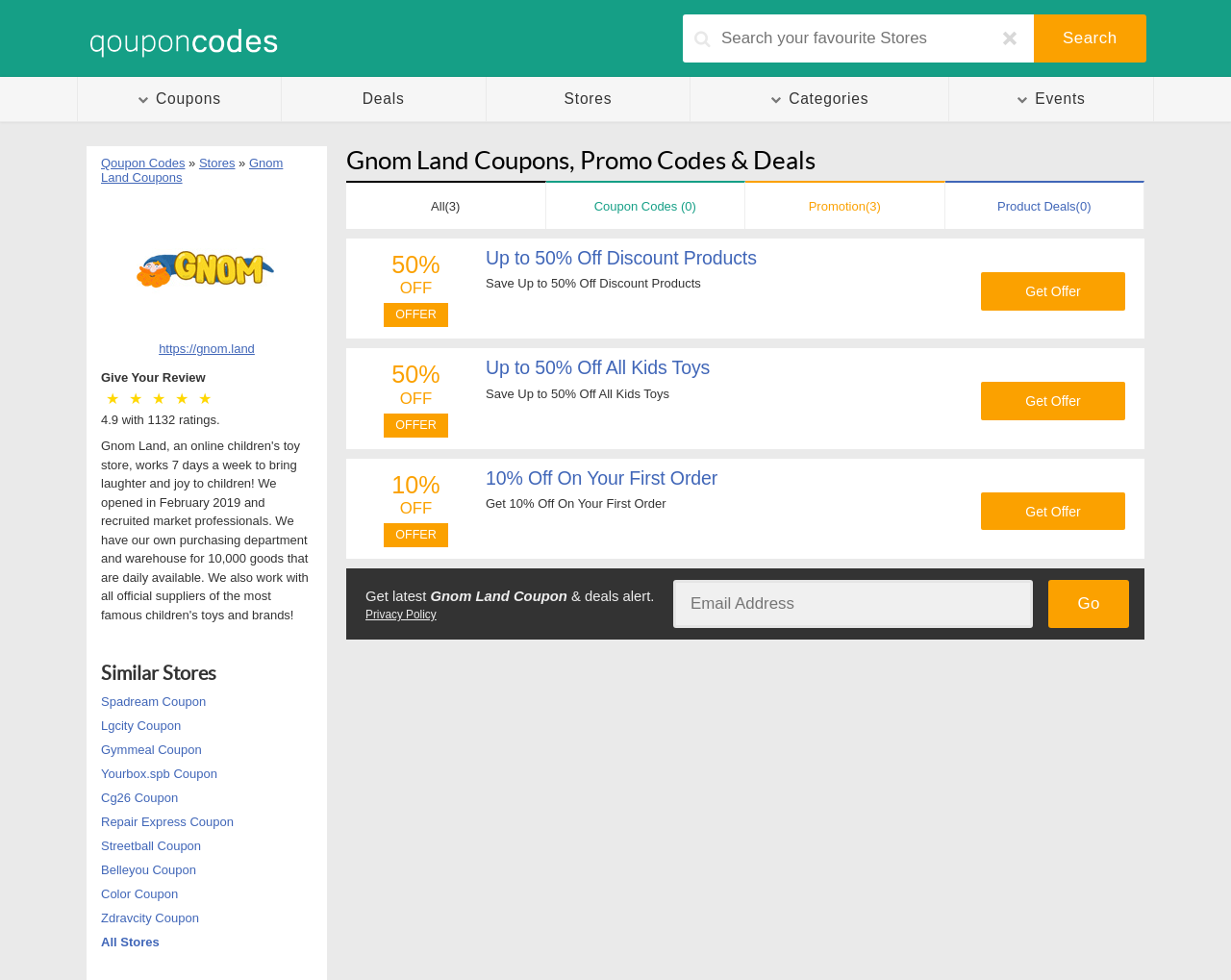Based on the image, provide a detailed response to the question:
How many coupon codes are available for Gnom Land?

The number of coupon codes available for Gnom Land is 0 as indicated by the static text 'Coupon Codes (0)' in the header section.